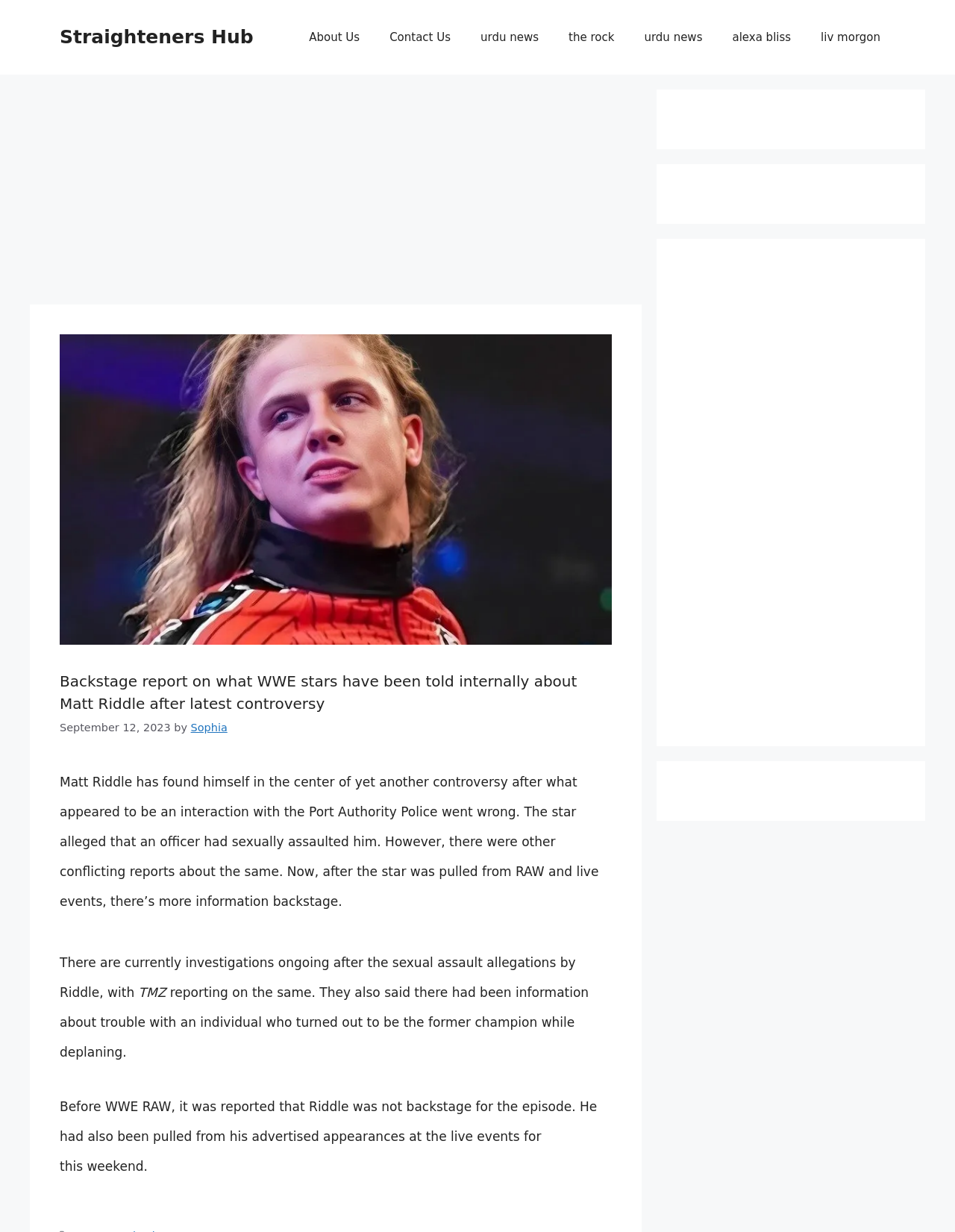Find the bounding box coordinates of the element I should click to carry out the following instruction: "Click the 'urdu news' link".

[0.488, 0.012, 0.58, 0.048]